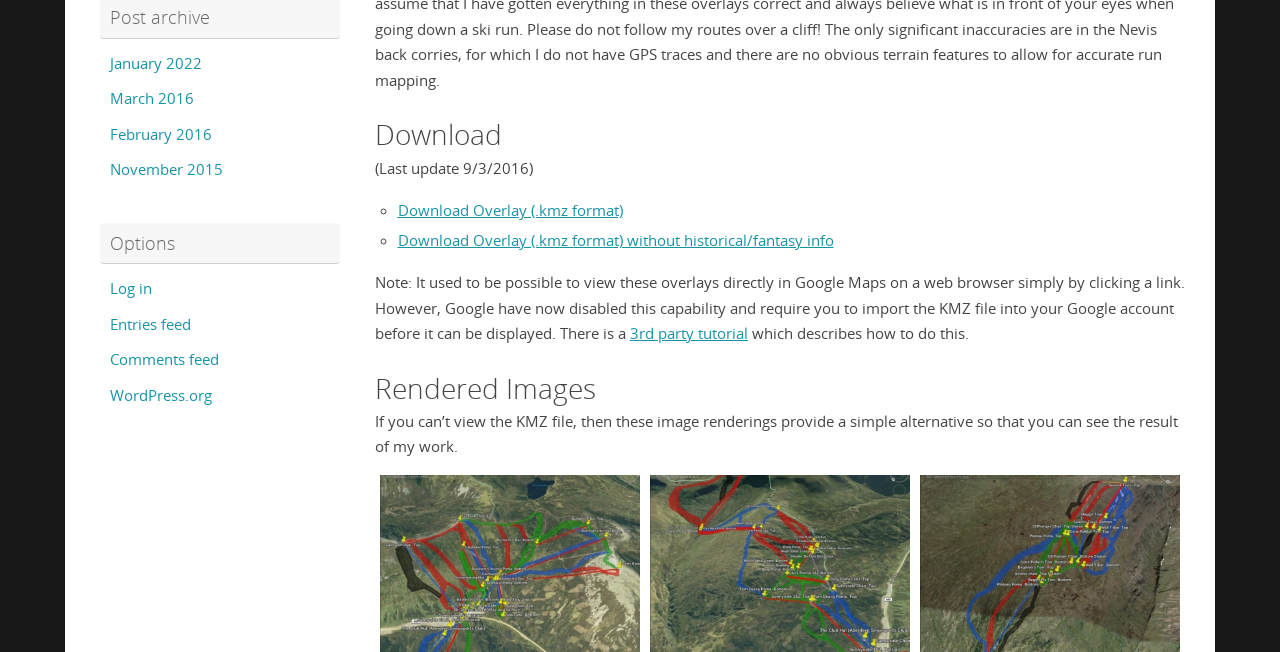Provide the bounding box coordinates of the HTML element described as: "Entries feed". The bounding box coordinates should be four float numbers between 0 and 1, i.e., [left, top, right, bottom].

[0.086, 0.481, 0.149, 0.512]